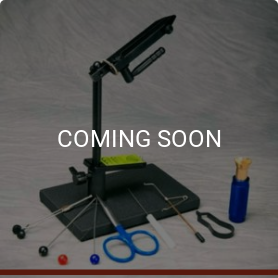Offer a detailed explanation of what is happening in the image.

The image showcases the "Griffin Montana Pro II Kit," a sophisticated fly-tying vise designed for enthusiasts of the craft. The vise is prominently displayed on a dark base, surrounded by an array of essential tools such as scissors, hooks, and various attachments that cater to the fly-tying process. A bold caption at the center reads "COMING SOON," indicating that this item will soon be available for purchase. This vise is a key tool for both beginner and experienced fly tiers, making it a highly anticipated addition to any fly-tying toolkit.